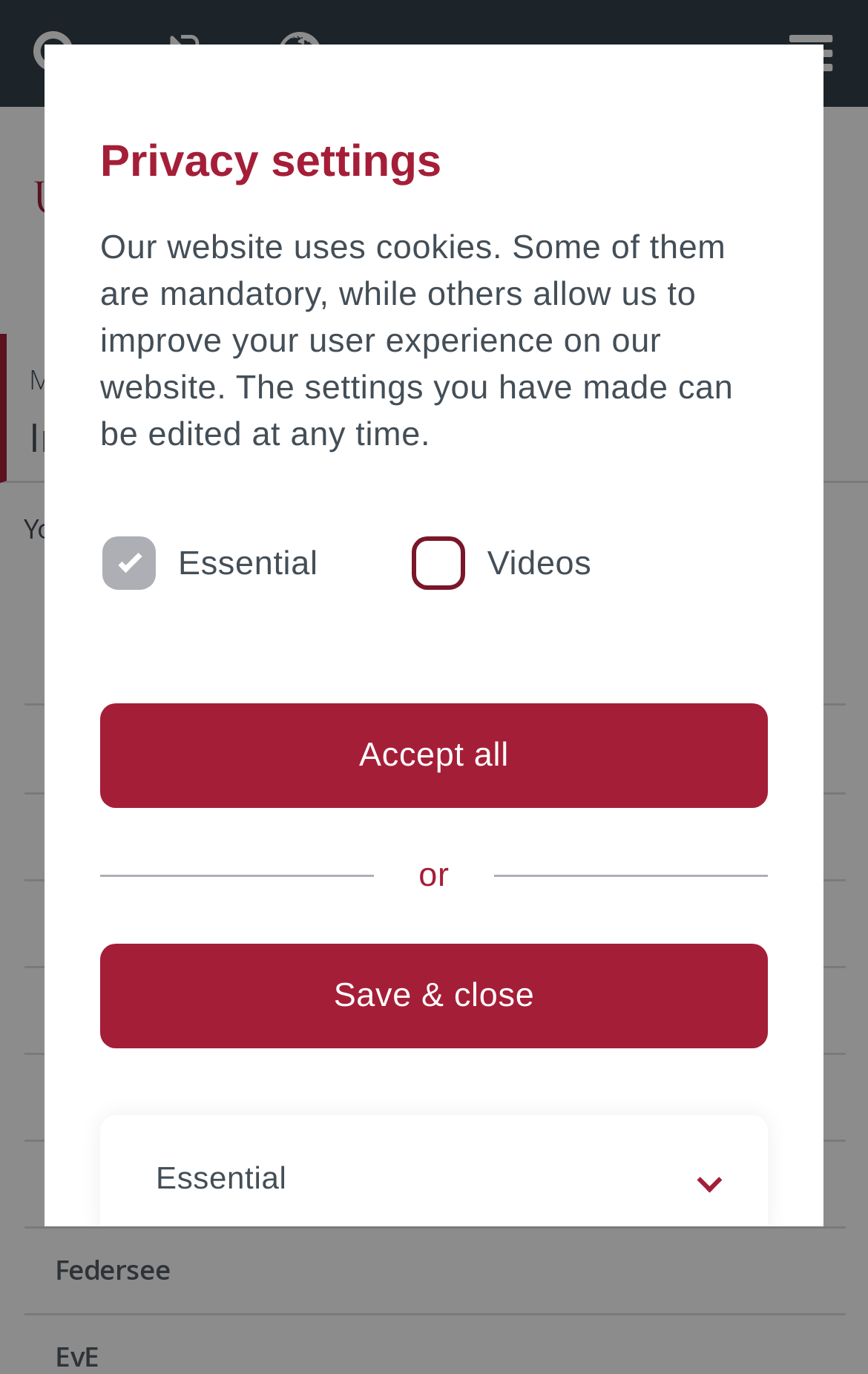Using the description "Gruppe", predict the bounding box of the relevant HTML element.

[0.027, 0.451, 0.973, 0.514]